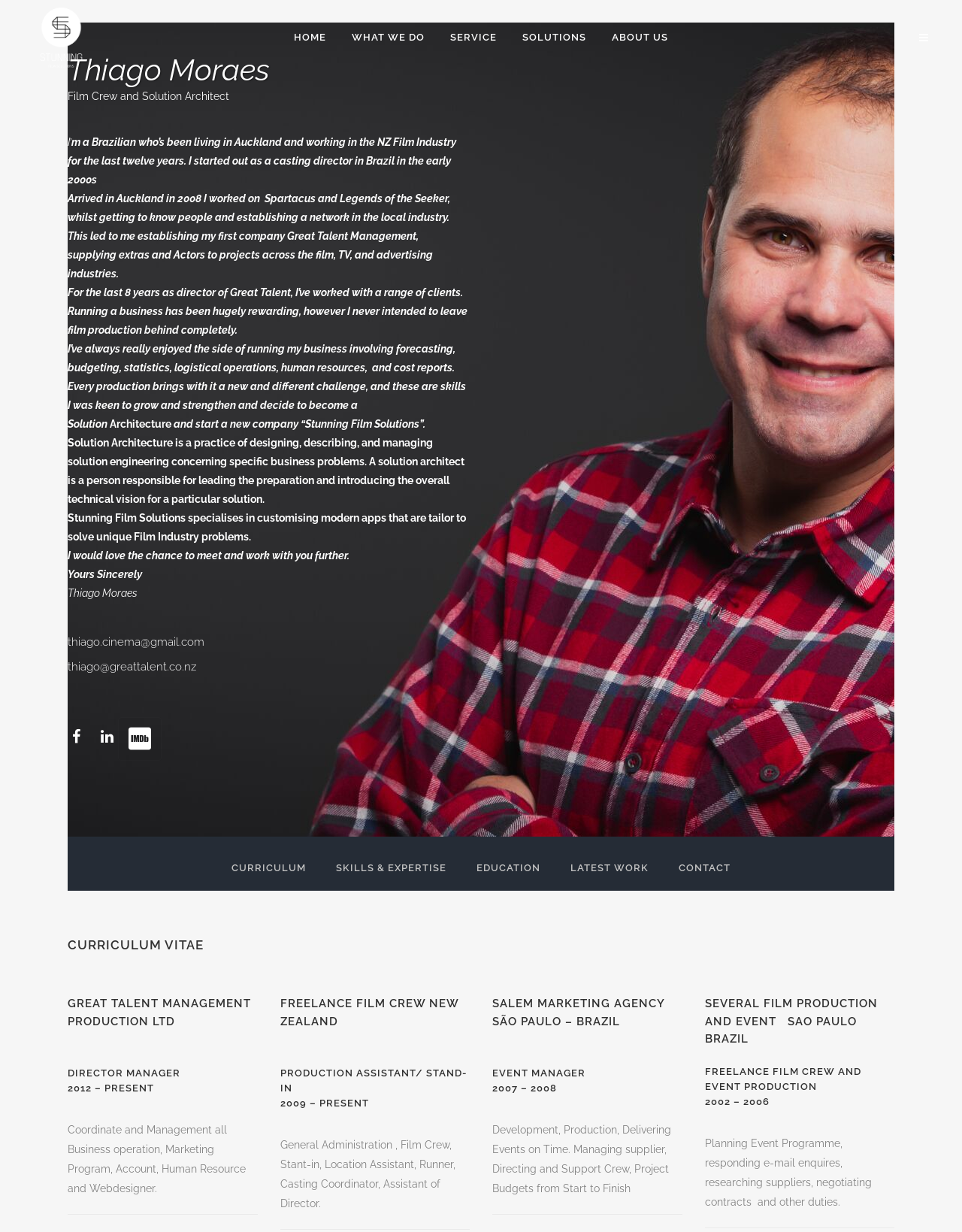What is the position held by Thiago Moraes in Great Talent Management Production Ltd?
Please elaborate on the answer to the question with detailed information.

The answer can be found in the heading element with the text 'DIRECTOR MANAGER' which is located in the middle of the webpage, indicating that Thiago Moraes held the position of Director Manager in Great Talent Management Production Ltd.